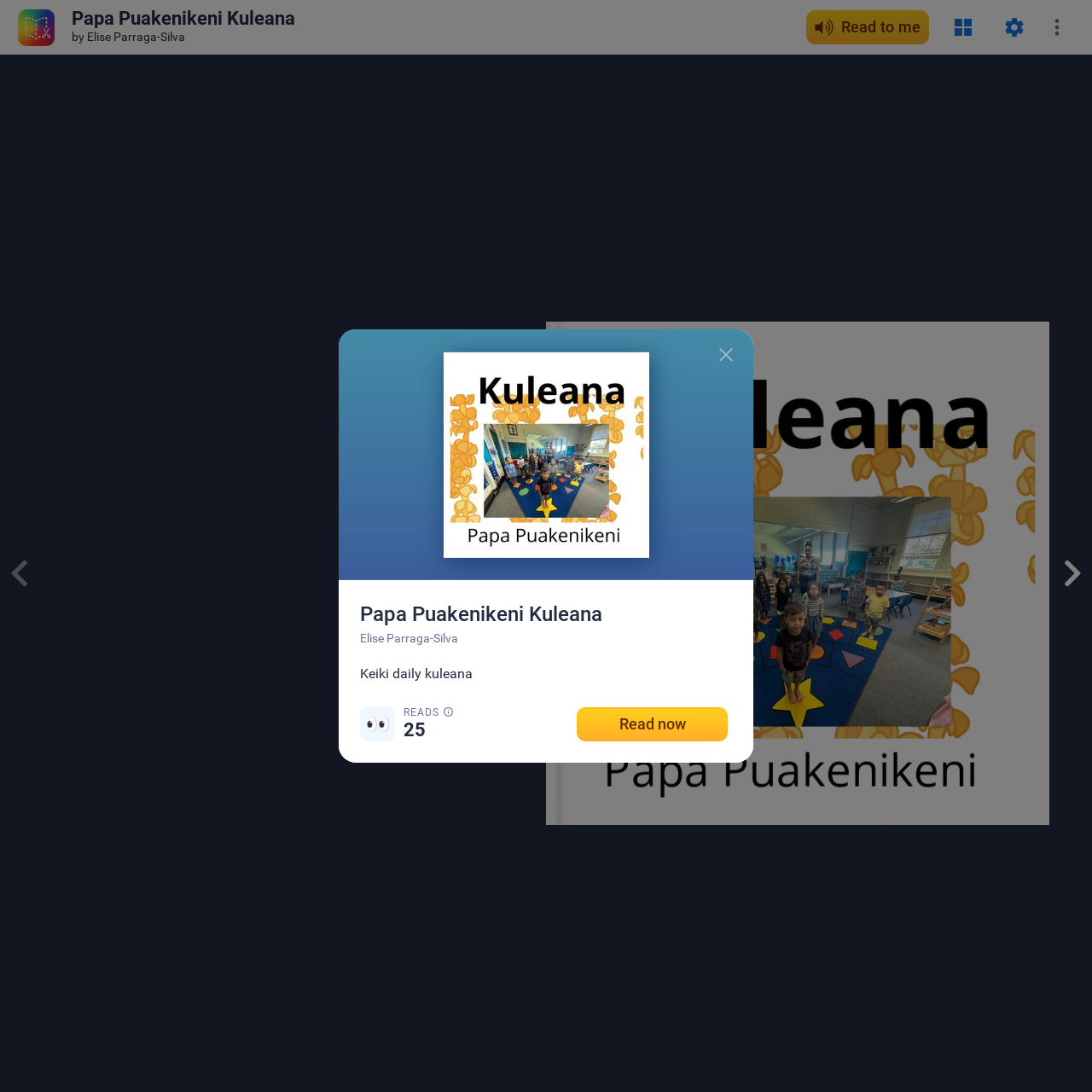Respond to the question below with a single word or phrase: Who is the author of the book?

Elise Parraga-Silva